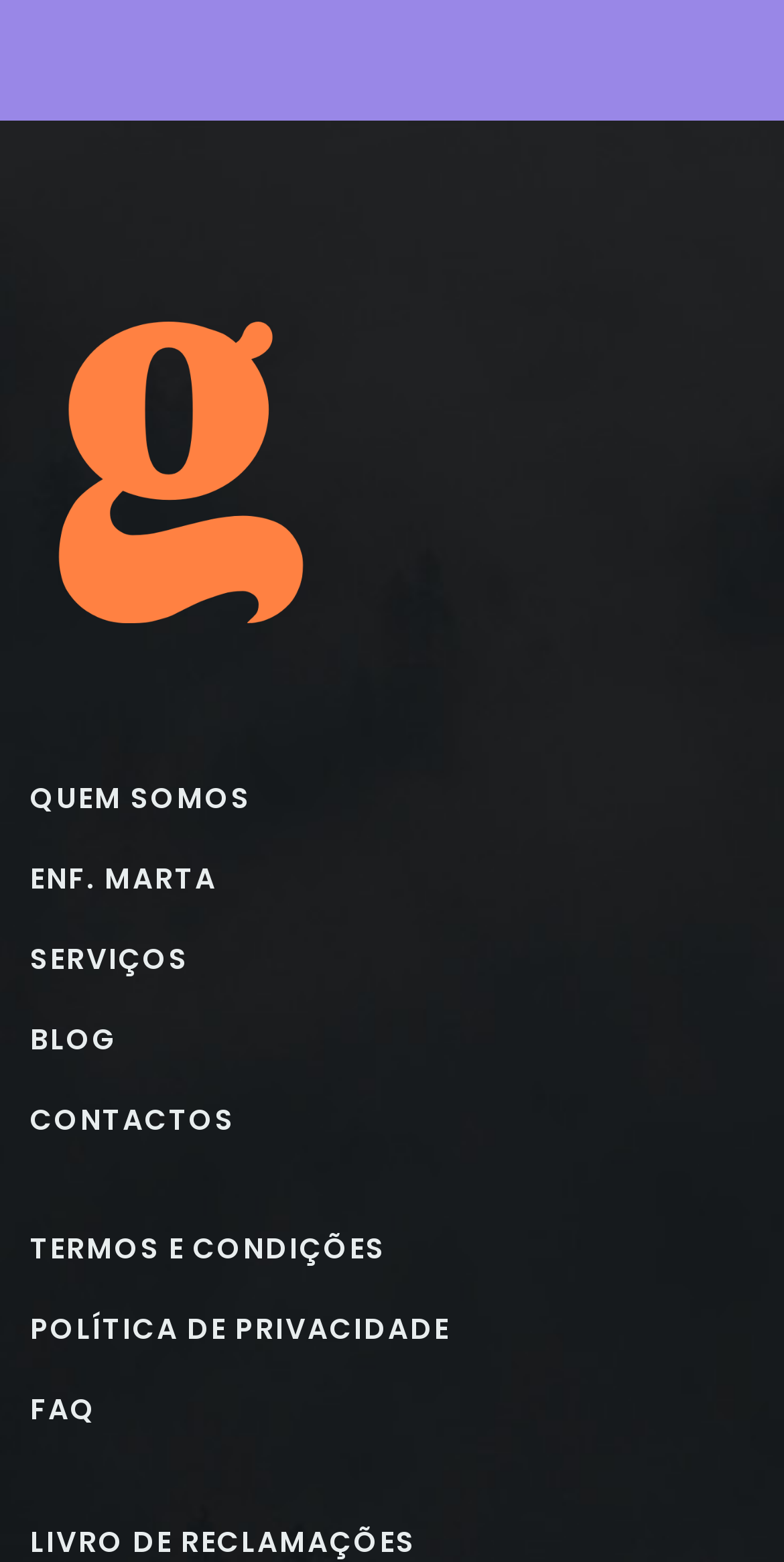Please identify the bounding box coordinates of the area I need to click to accomplish the following instruction: "Contact us".

[0.038, 0.702, 0.962, 0.733]